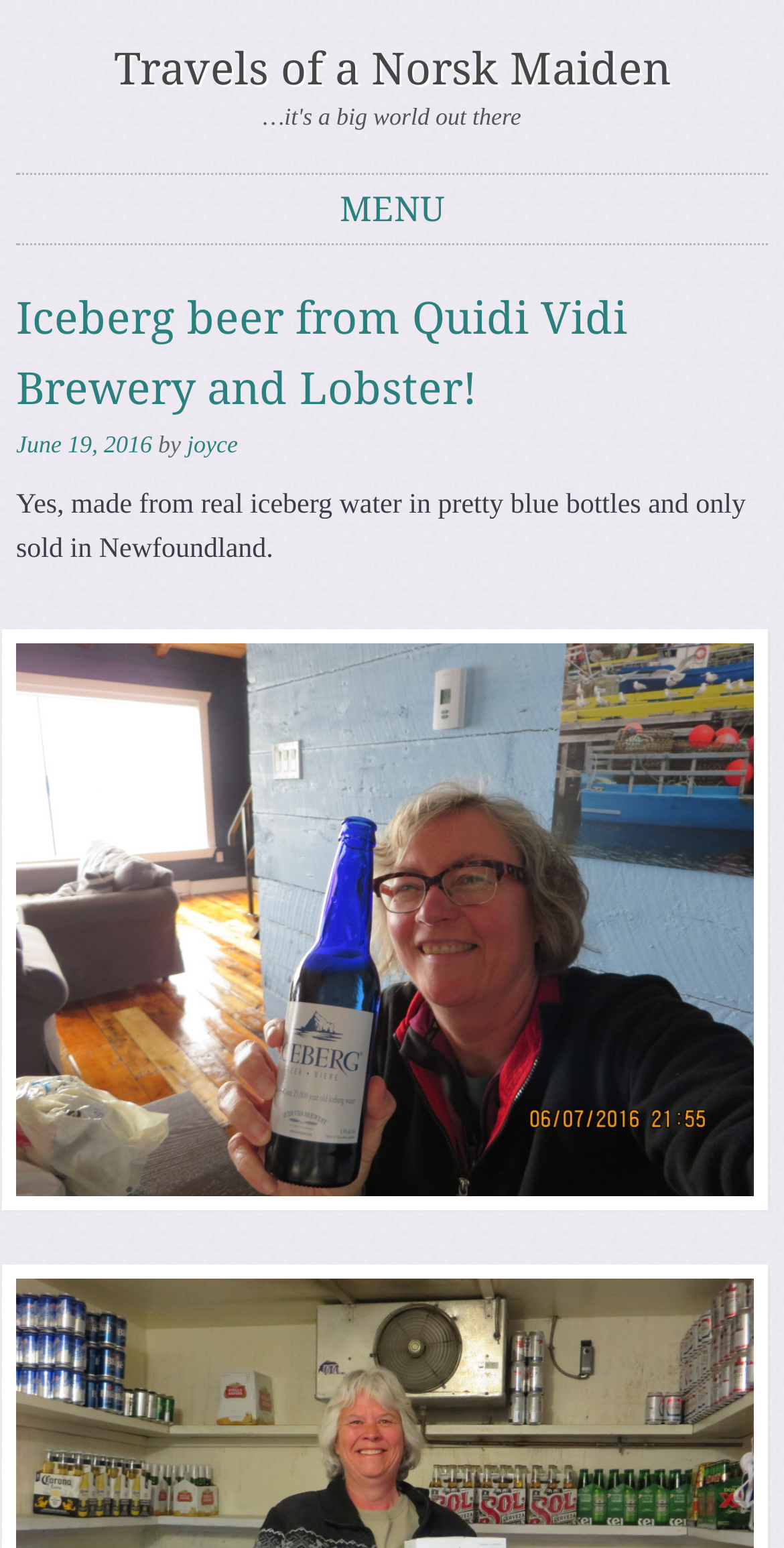Give a concise answer using one word or a phrase to the following question:
What is the date mentioned in the webpage?

June 19, 2016